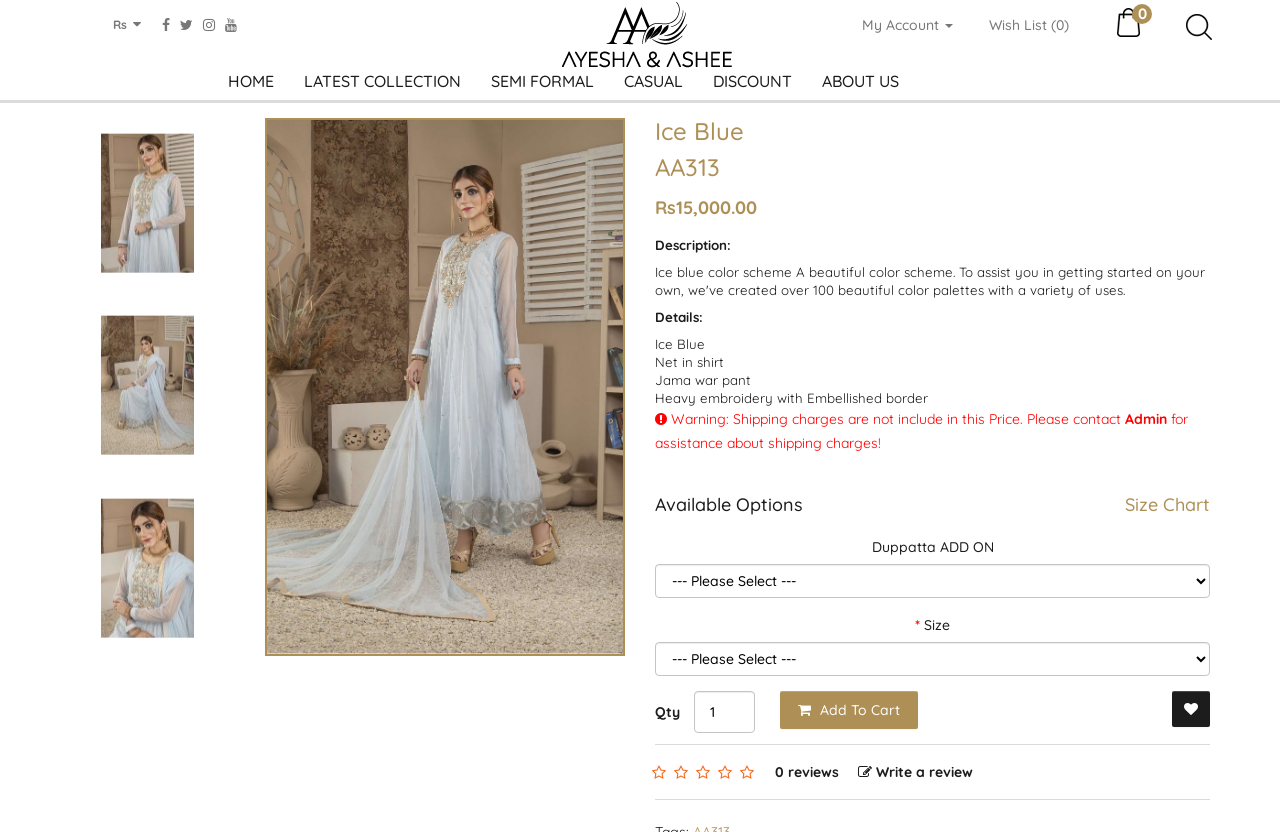Please determine the bounding box coordinates of the area that needs to be clicked to complete this task: 'Add to cart'. The coordinates must be four float numbers between 0 and 1, formatted as [left, top, right, bottom].

[0.609, 0.83, 0.717, 0.876]